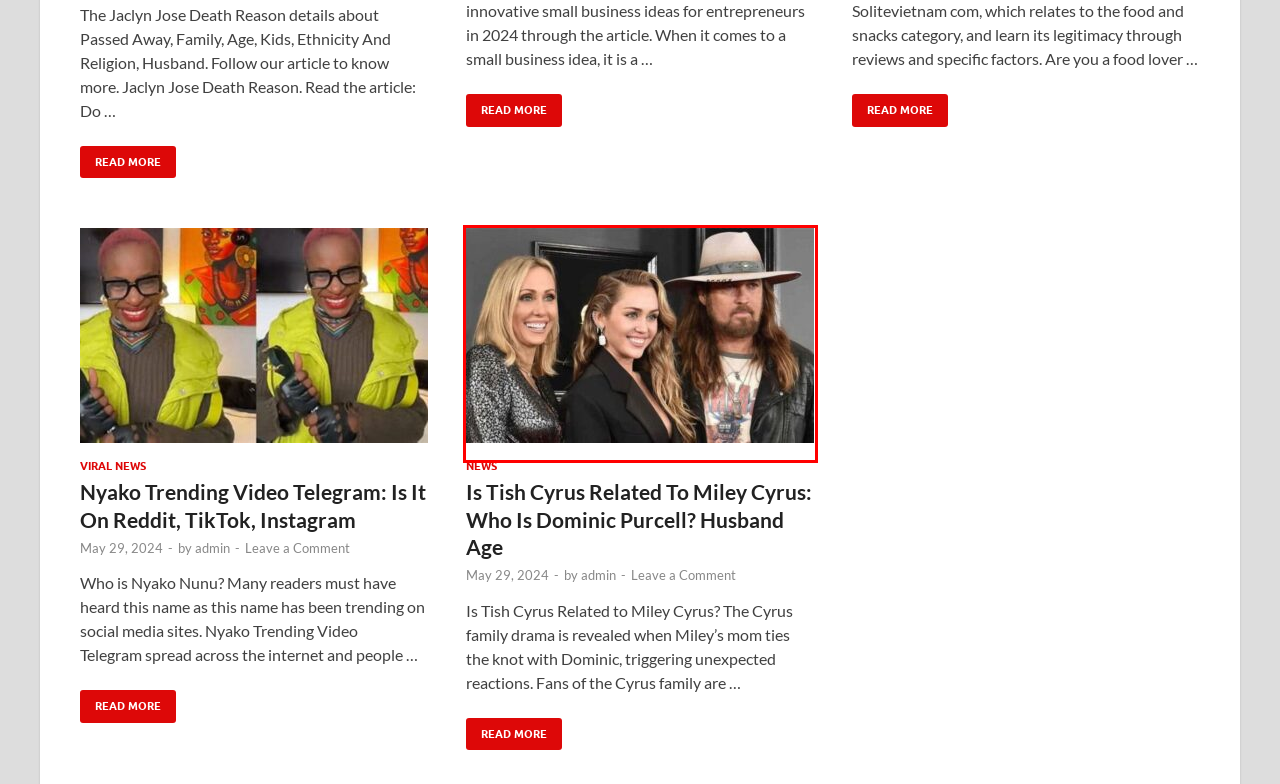Look at the screenshot of a webpage where a red rectangle bounding box is present. Choose the webpage description that best describes the new webpage after clicking the element inside the red bounding box. Here are the candidates:
A. Solitevietnam com 2024: Check The Legitimacy Of The Website Here!
B. News - Dodbuzz
C. Website Reviews - Dodbuzz
D. Is Tish Cyrus Related To Miley Cyrus 2024: Who Is Dominic Purcell?
E. Viral News - Dodbuzz
F. Business - Dodbuzz
G. Nyako Trending Video Telegram 2024: Is It On Reddit, TikTok, Instagram
H. Death News - Dodbuzz

D